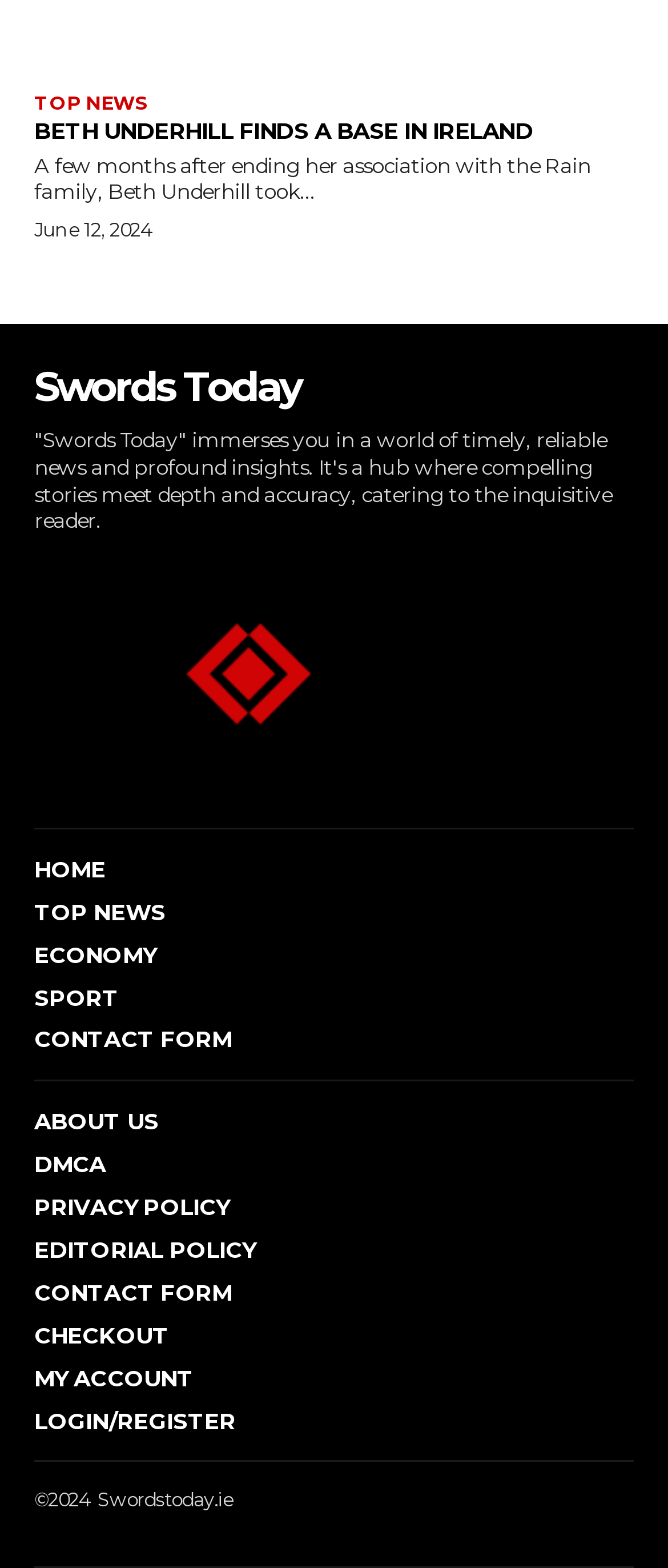Locate the bounding box coordinates of the clickable part needed for the task: "read top news".

[0.051, 0.059, 0.223, 0.073]